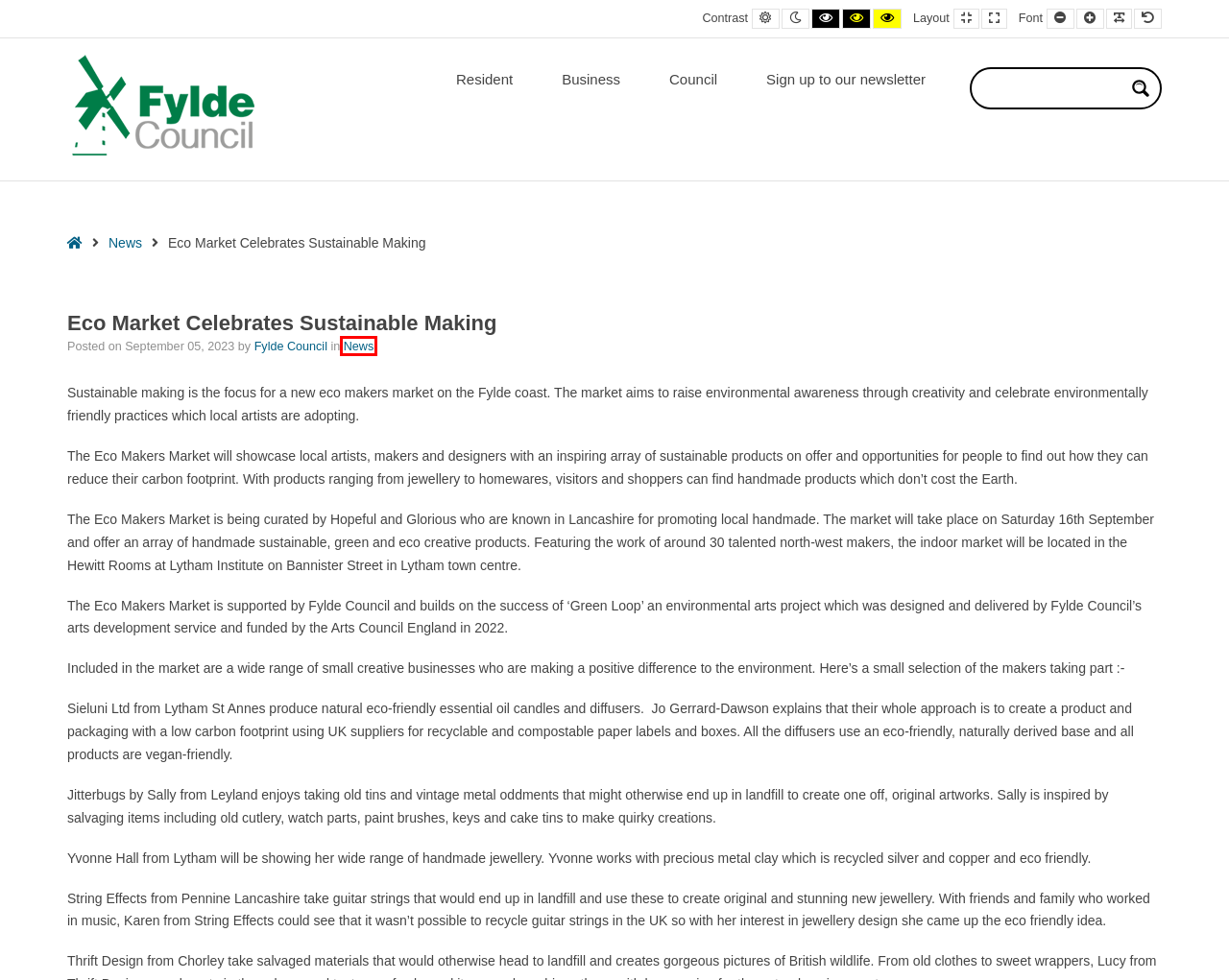You have a screenshot of a webpage with a red rectangle bounding box around a UI element. Choose the best description that matches the new page after clicking the element within the bounding box. The candidate descriptions are:
A. accessiBe Guide for Screen Reader Users - accessiBe
B. Business – Fylde Council
C. Sign up to our newsletter – Fylde Council
D. Resident – Fylde Council
E. Council – Fylde Council
F. News – Fylde Council
G. Fylde Council – Fylde Council
H. Fylde Council

G